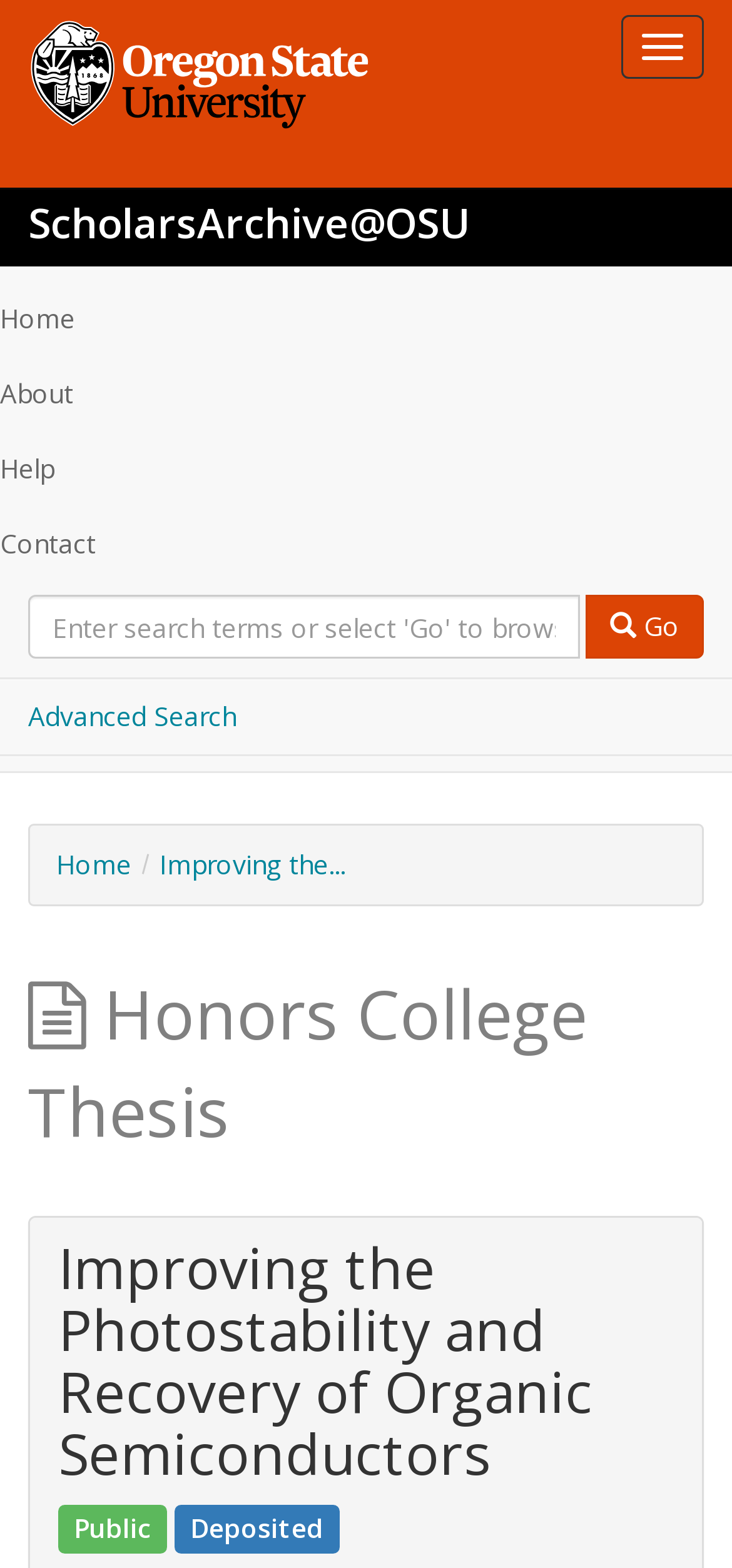Find the bounding box of the UI element described as follows: "Toggle navigation".

[0.849, 0.01, 0.962, 0.05]